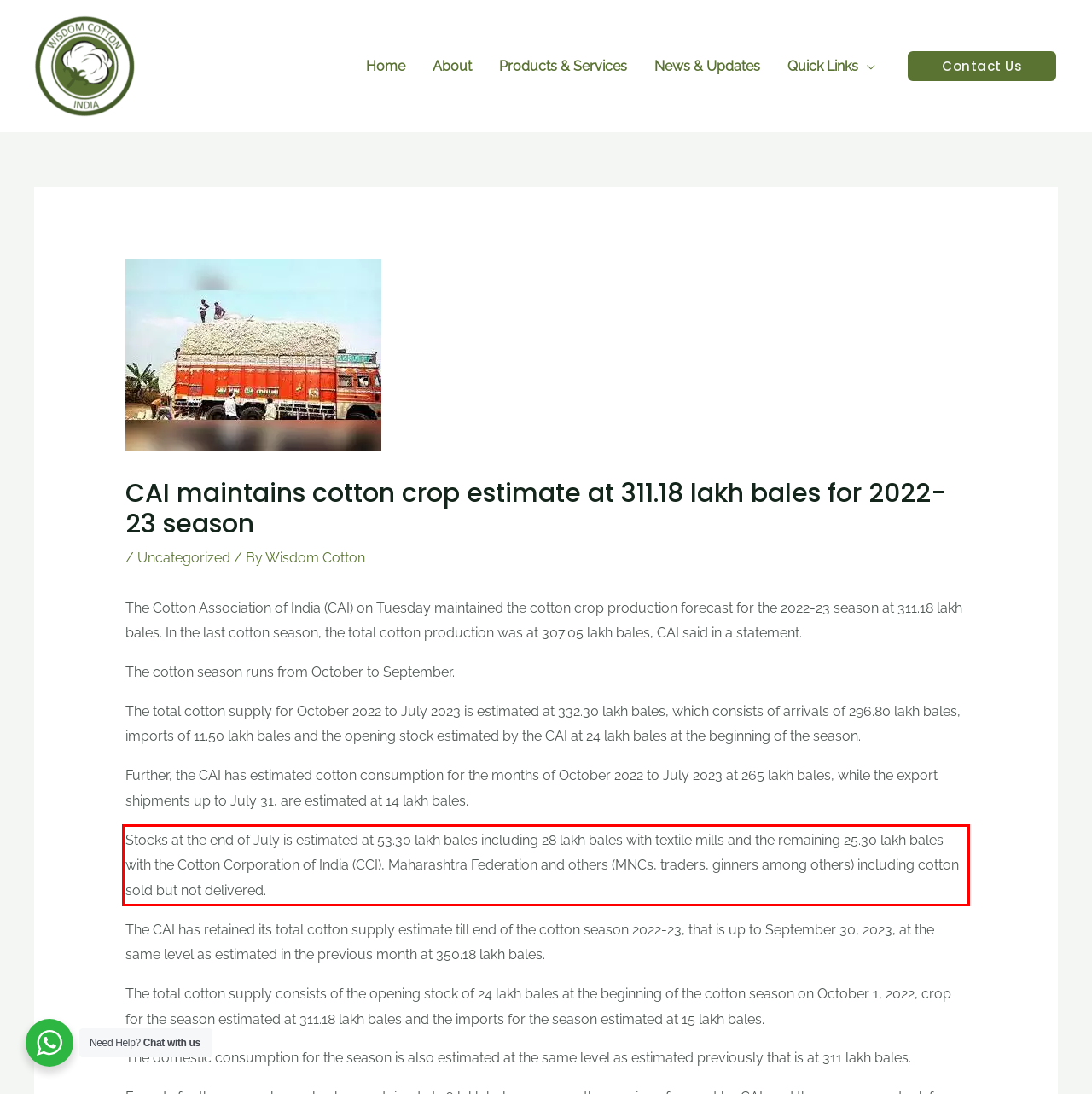Identify the text inside the red bounding box on the provided webpage screenshot by performing OCR.

Stocks at the end of July is estimated at 53.30 lakh bales including 28 lakh bales with textile mills and the remaining 25.30 lakh bales with the Cotton Corporation of India (CCI), Maharashtra Federation and others (MNCs, traders, ginners among others) including cotton sold but not delivered.